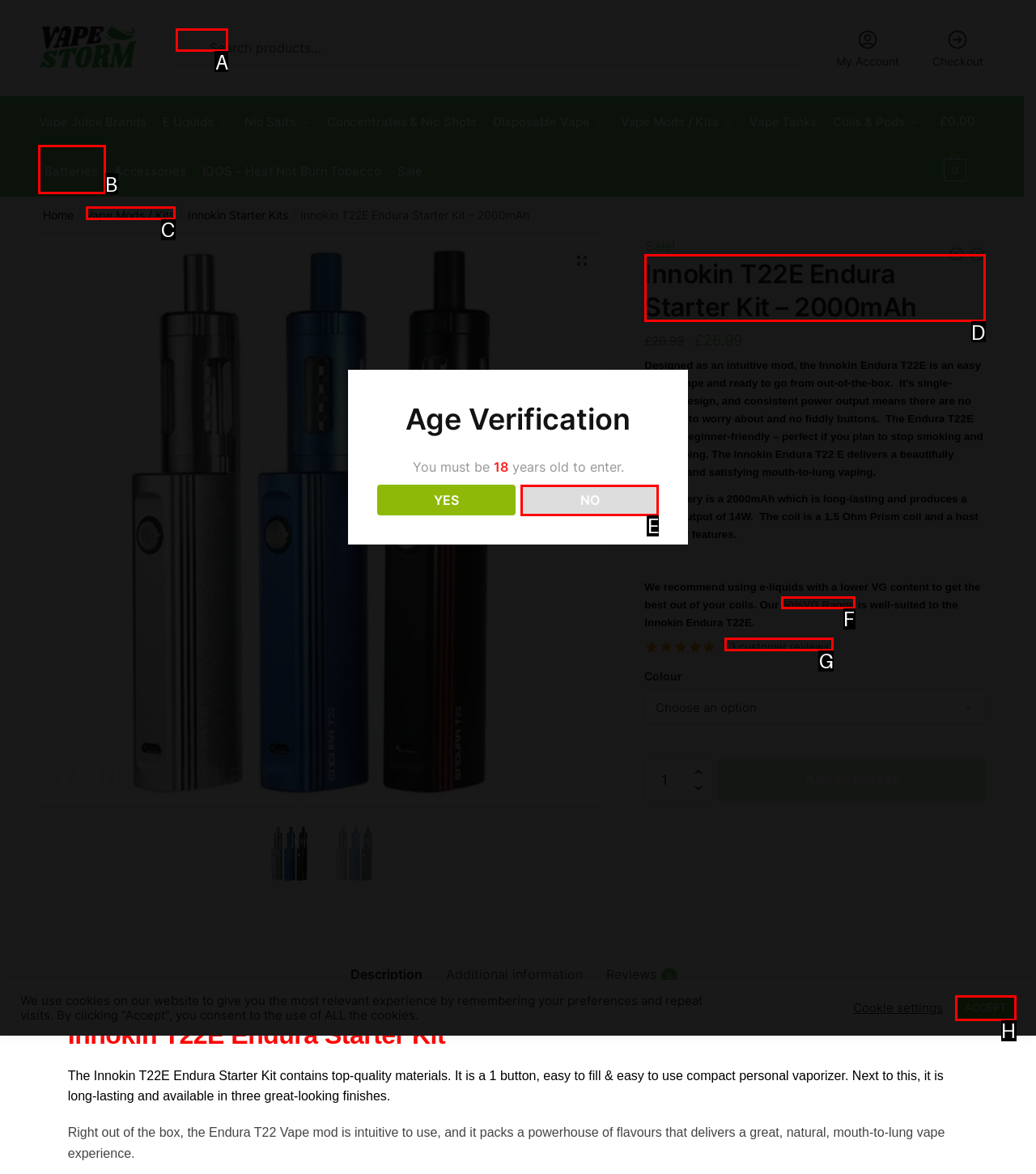Please indicate which HTML element should be clicked to fulfill the following task: View Innokin T22E Endura Starter Kit details. Provide the letter of the selected option.

D